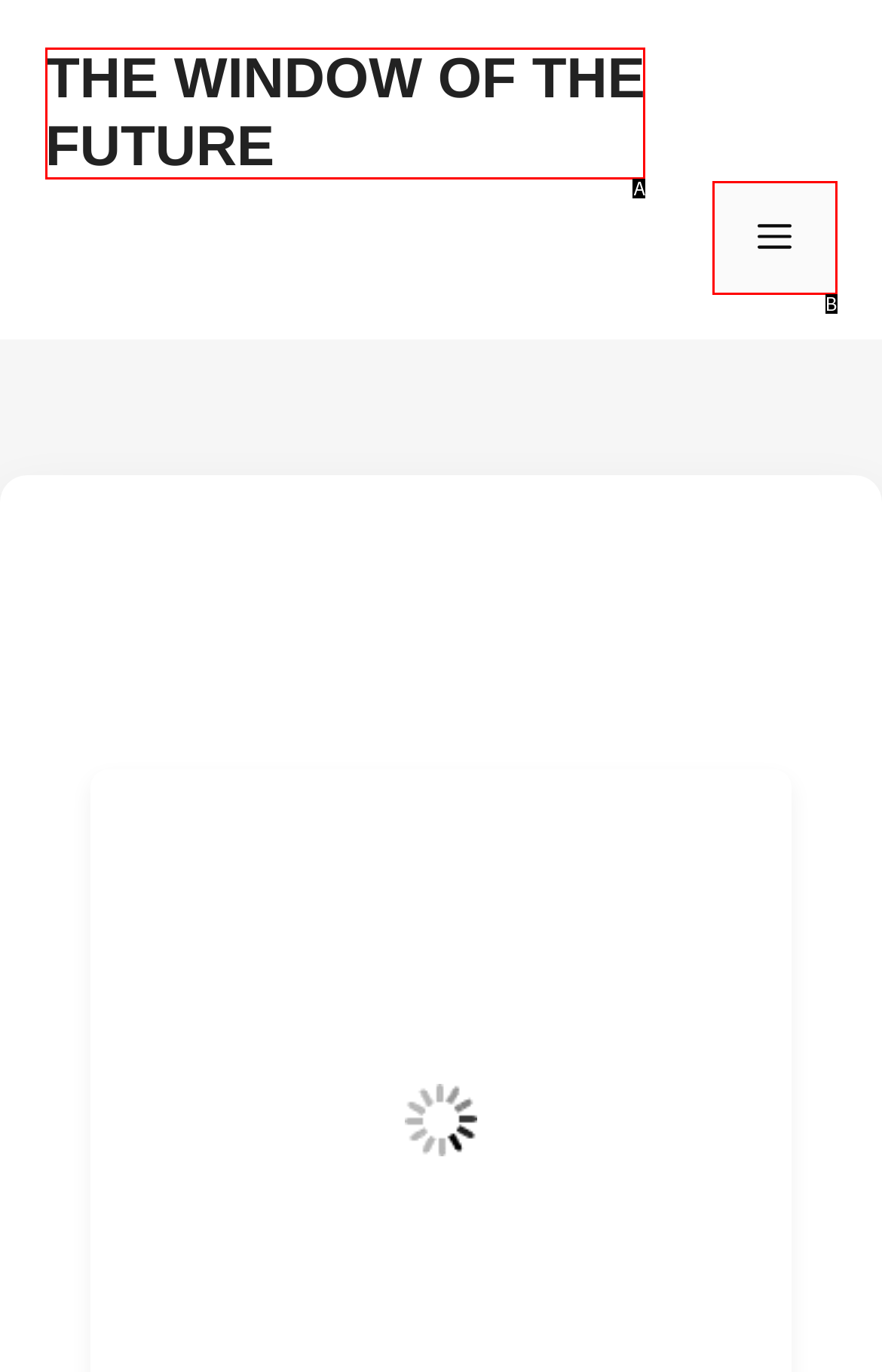Which option best describes: Menu
Respond with the letter of the appropriate choice.

B